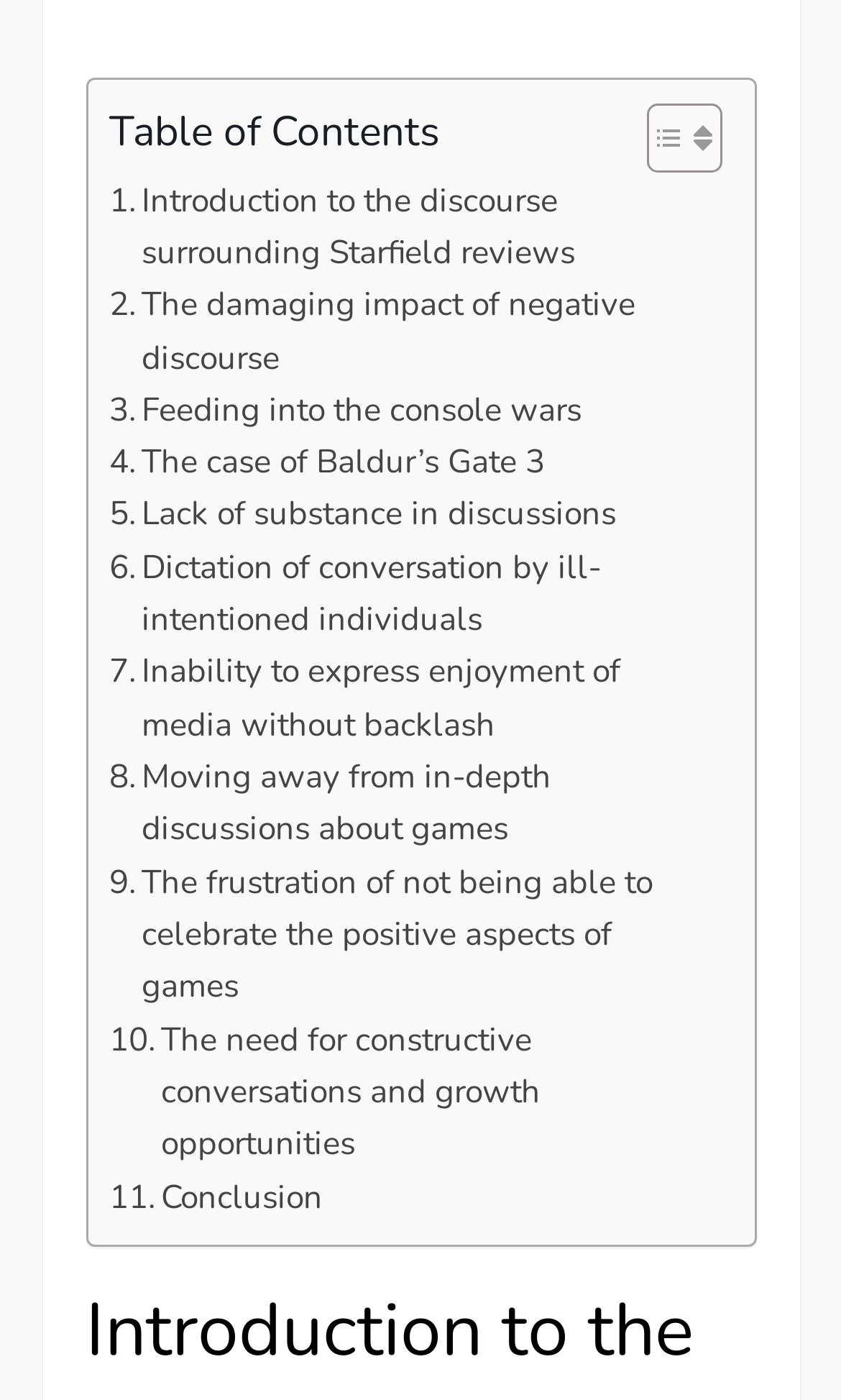Please give the bounding box coordinates of the area that should be clicked to fulfill the following instruction: "Toggle Table of Content". The coordinates should be in the format of four float numbers from 0 to 1, i.e., [left, top, right, bottom].

[0.729, 0.072, 0.845, 0.124]